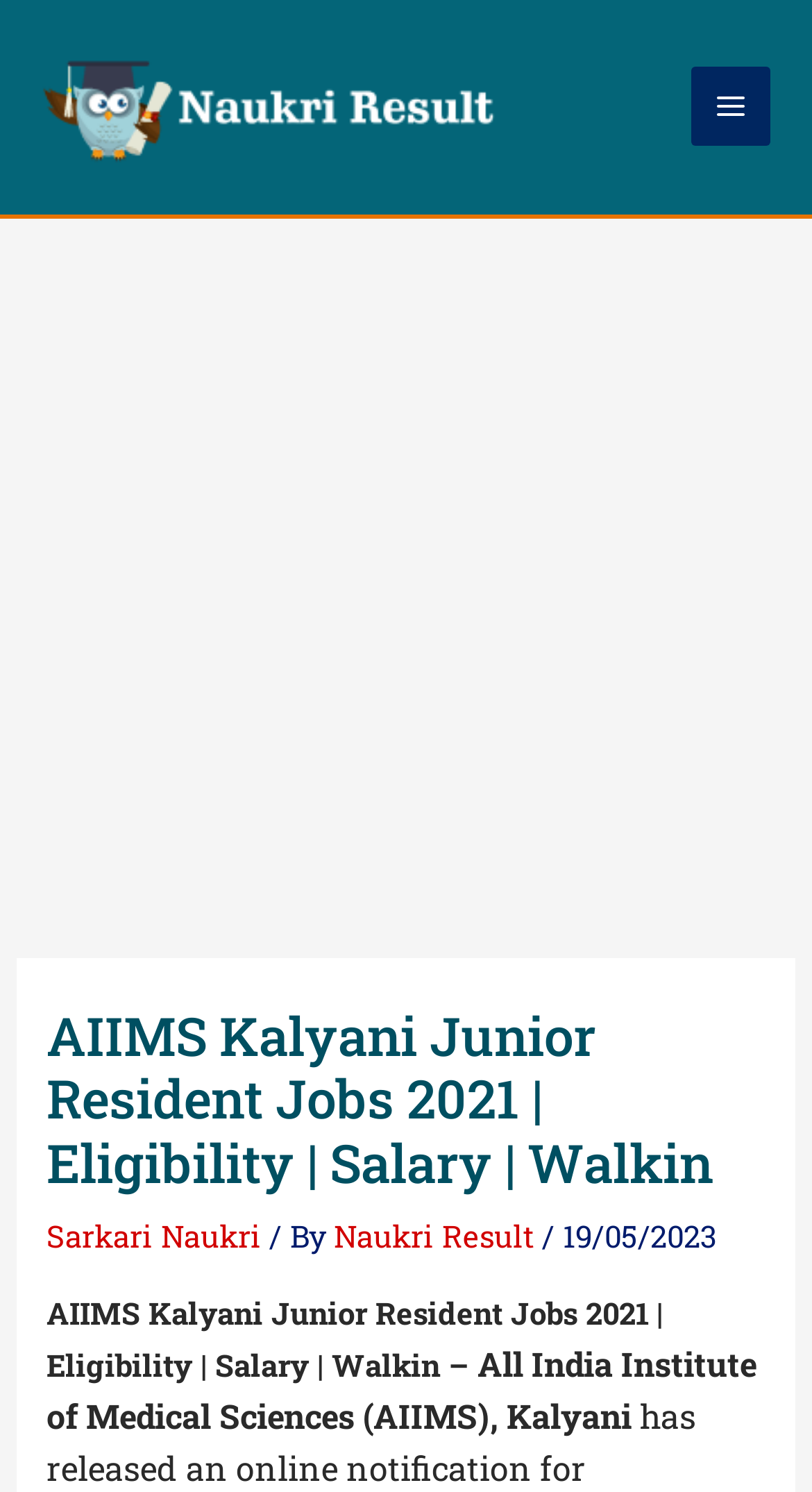Provide a brief response to the question below using one word or phrase:
What is the name of the institution offering the job?

All India Institute of Medical Sciences (AIIMS), Kalyani